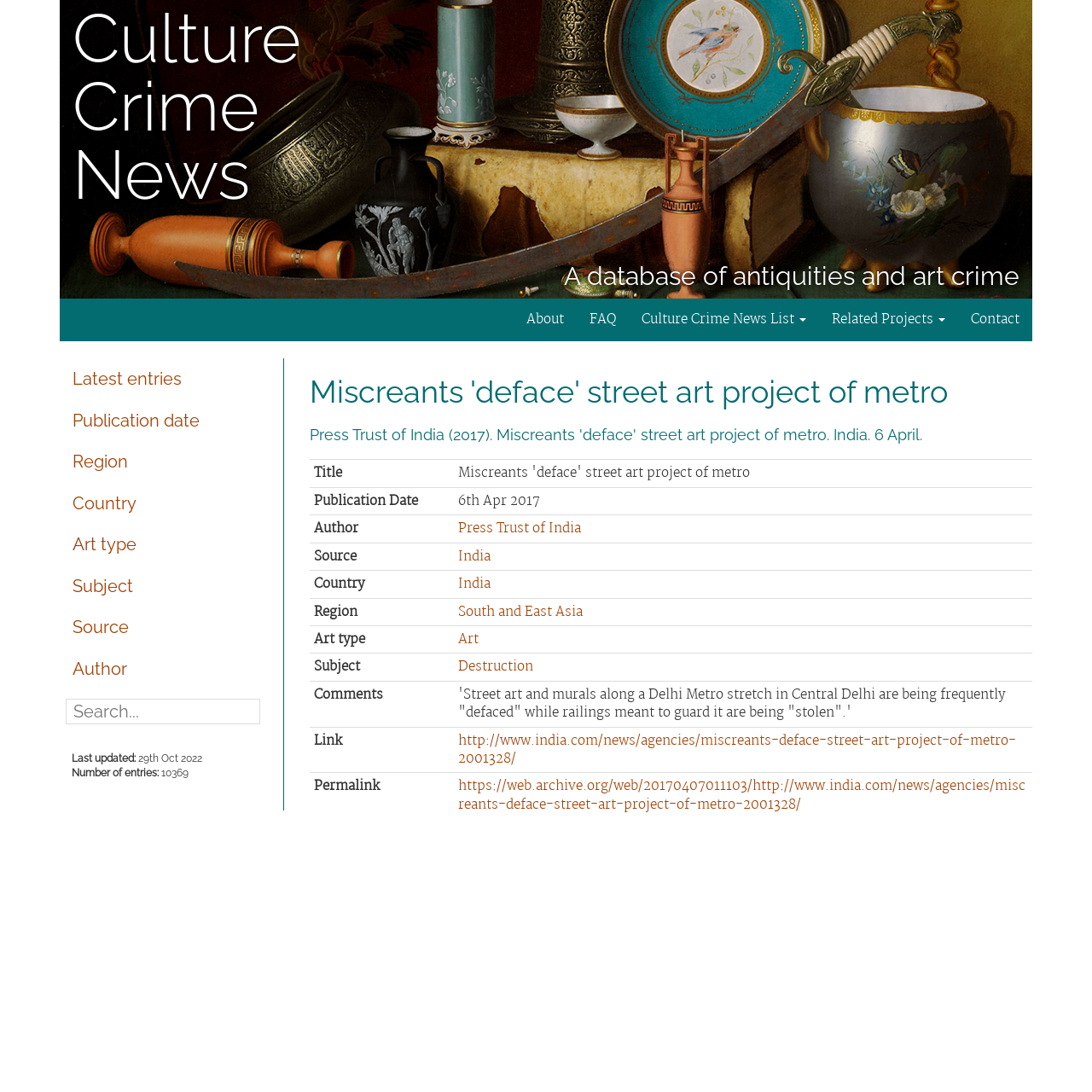Extract the primary headline from the webpage and present its text.

Culture Crime News